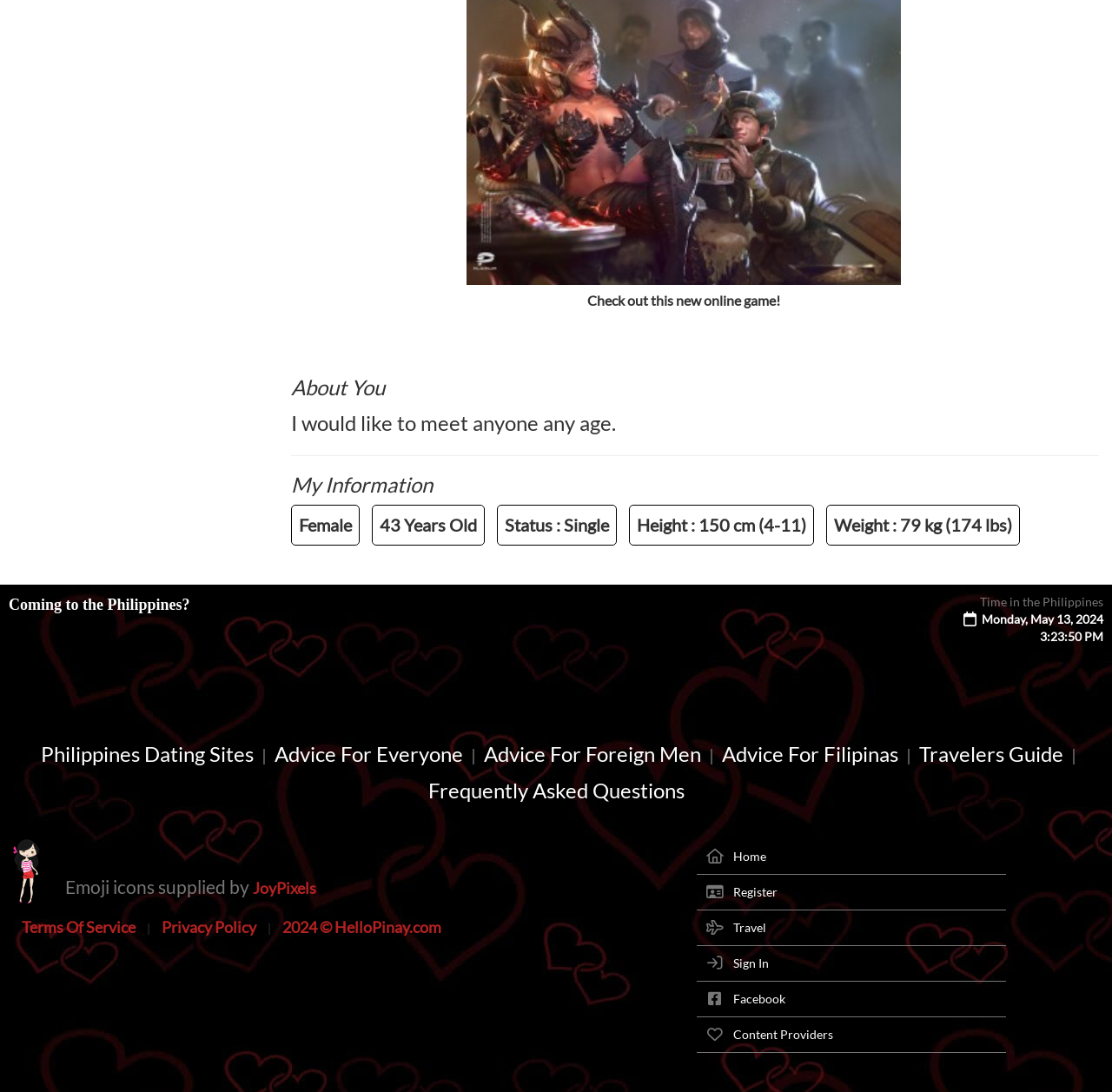Utilize the details in the image to give a detailed response to the question: What is the name of the website?

The answer can be found in the image at the bottom of the page, which displays the website's logo and name as 'HelloPinay.com'.